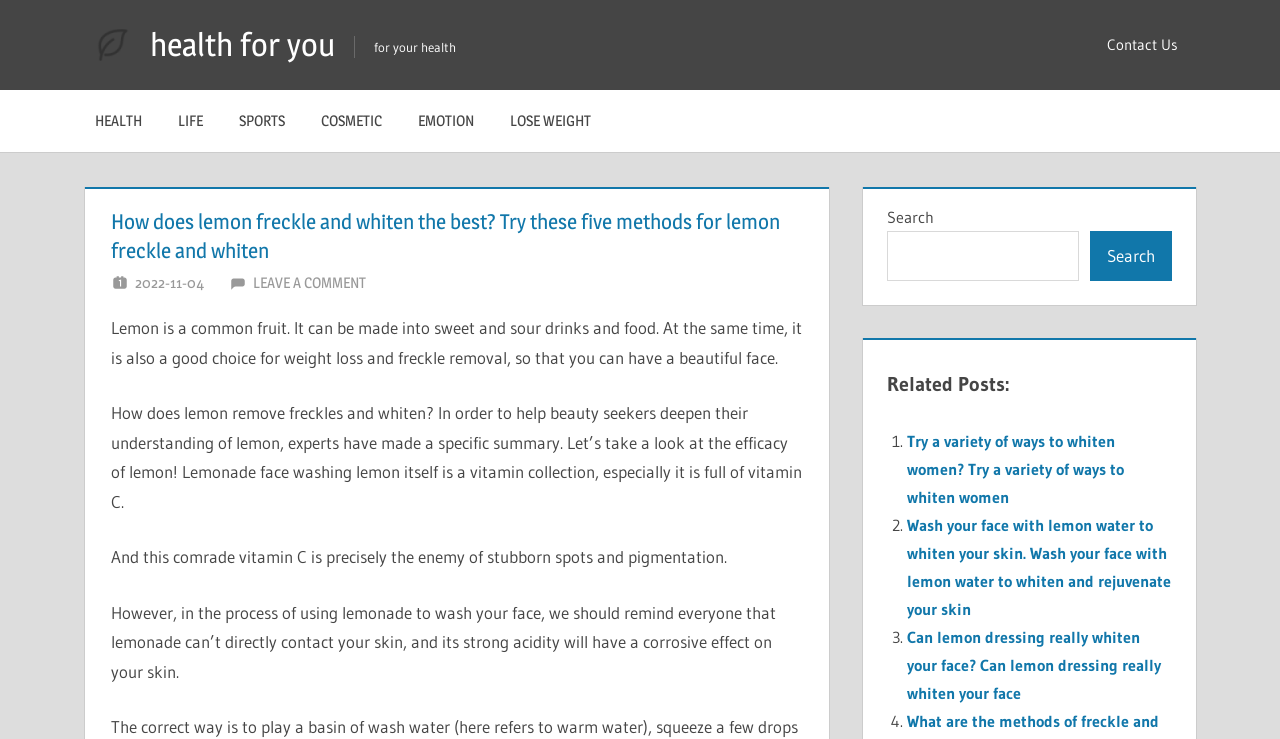Please find the bounding box coordinates of the element that must be clicked to perform the given instruction: "Visit the 'Contact Us' page". The coordinates should be four float numbers from 0 to 1, i.e., [left, top, right, bottom].

[0.851, 0.023, 0.934, 0.099]